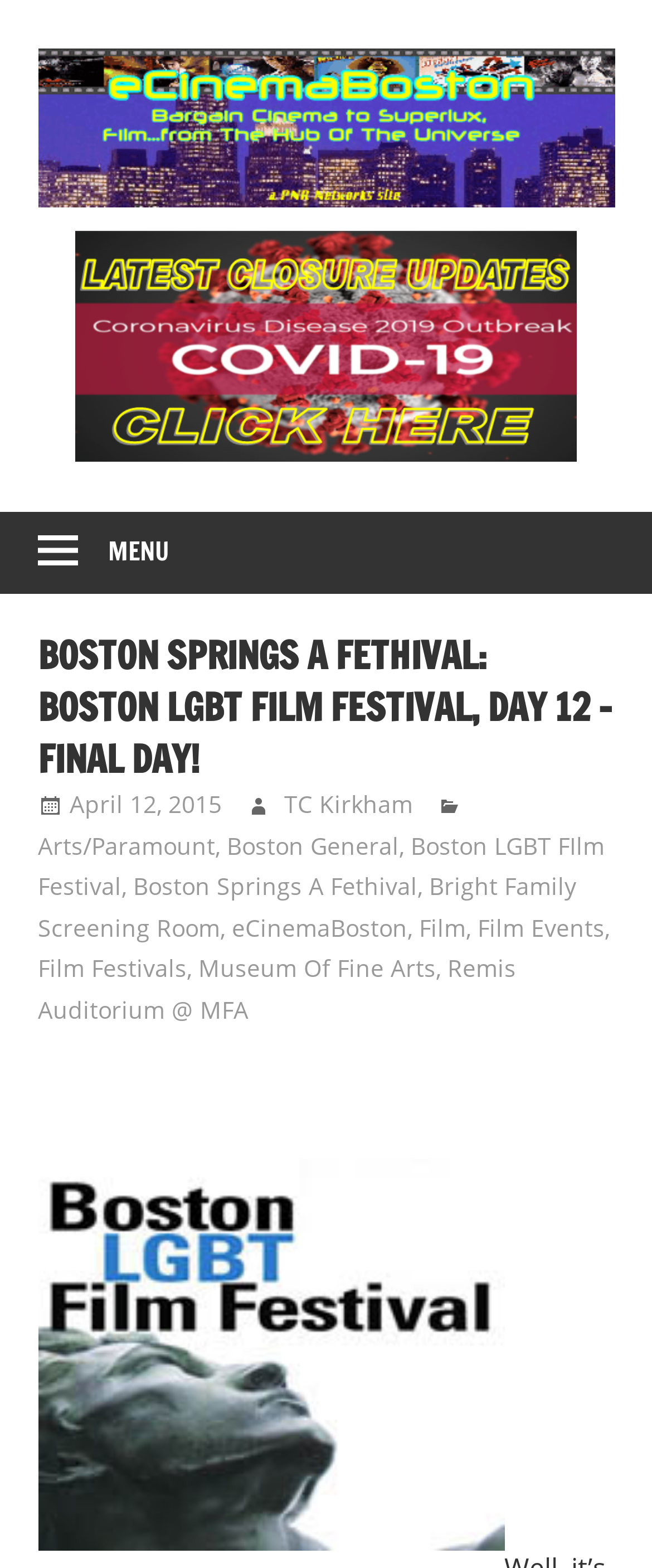Can you specify the bounding box coordinates of the area that needs to be clicked to fulfill the following instruction: "Read more about Boston LGBT Film Festival"?

[0.058, 0.529, 0.927, 0.575]